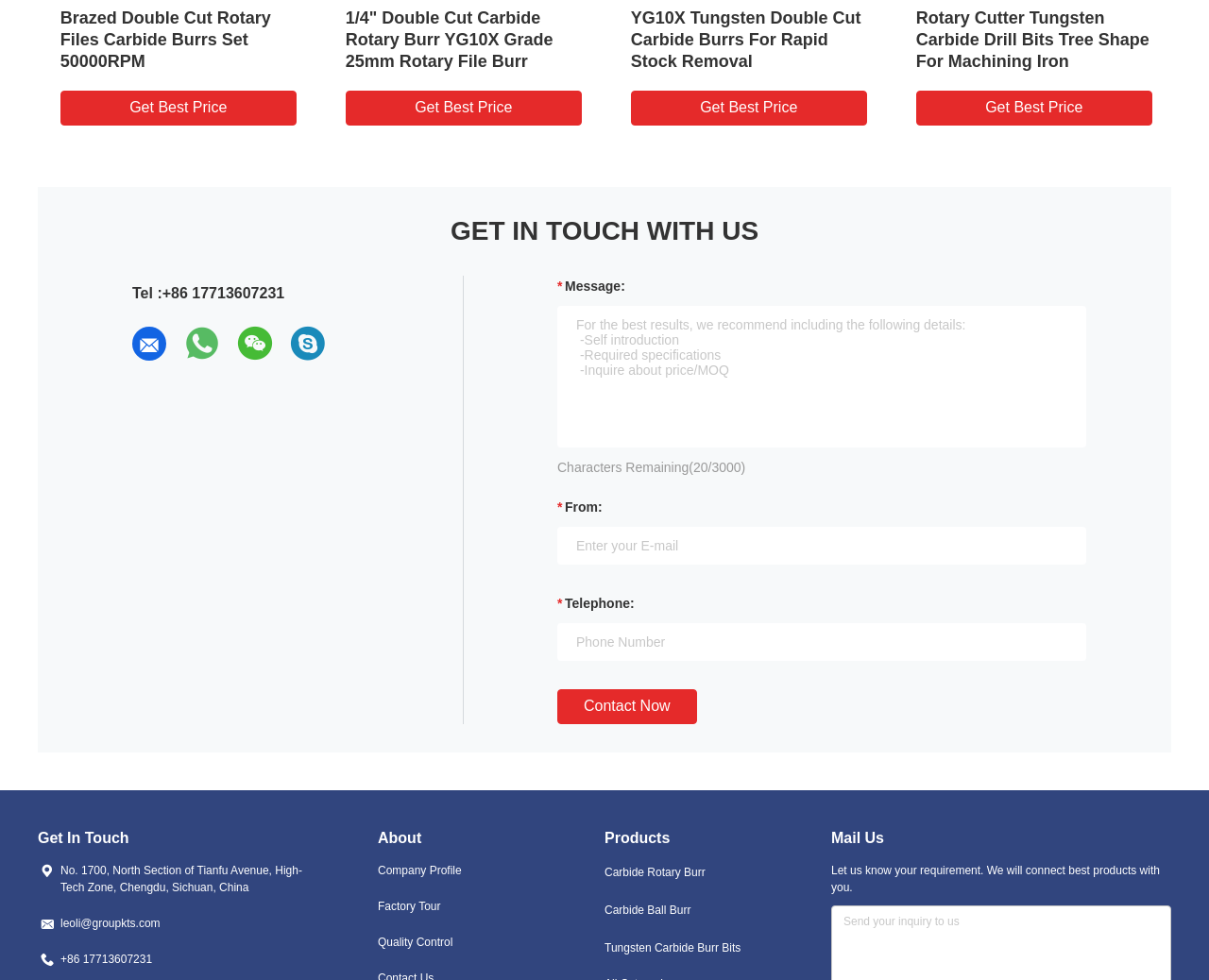Determine the bounding box coordinates of the UI element that matches the following description: "parent_node: From: placeholder="Enter your E-mail"". The coordinates should be four float numbers between 0 and 1 in the format [left, top, right, bottom].

[0.461, 0.538, 0.898, 0.576]